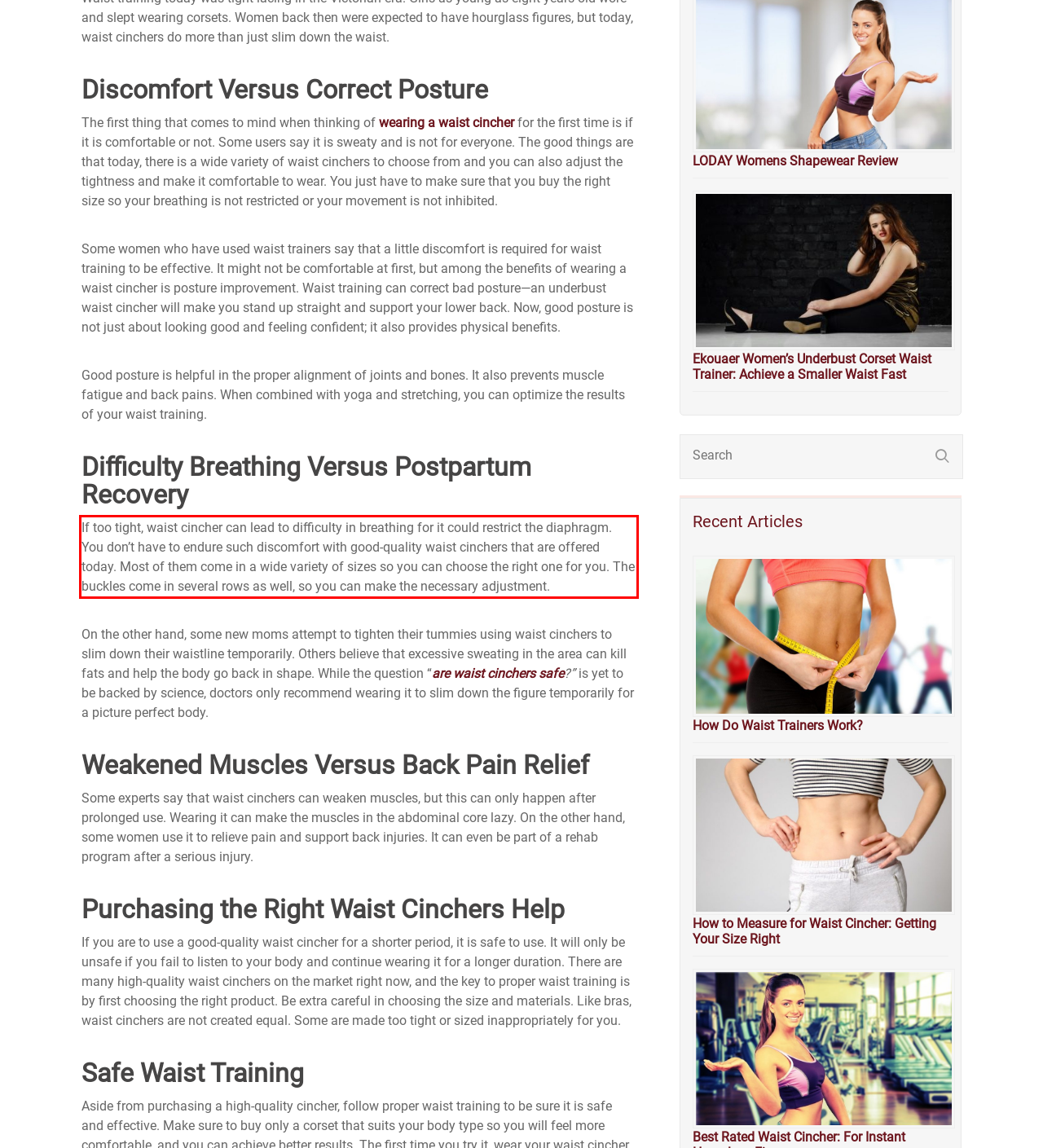Given a screenshot of a webpage, identify the red bounding box and perform OCR to recognize the text within that box.

If too tight, waist cincher can lead to difficulty in breathing for it could restrict the diaphragm. You don’t have to endure such discomfort with good-quality waist cinchers that are offered today. Most of them come in a wide variety of sizes so you can choose the right one for you. The buckles come in several rows as well, so you can make the necessary adjustment.